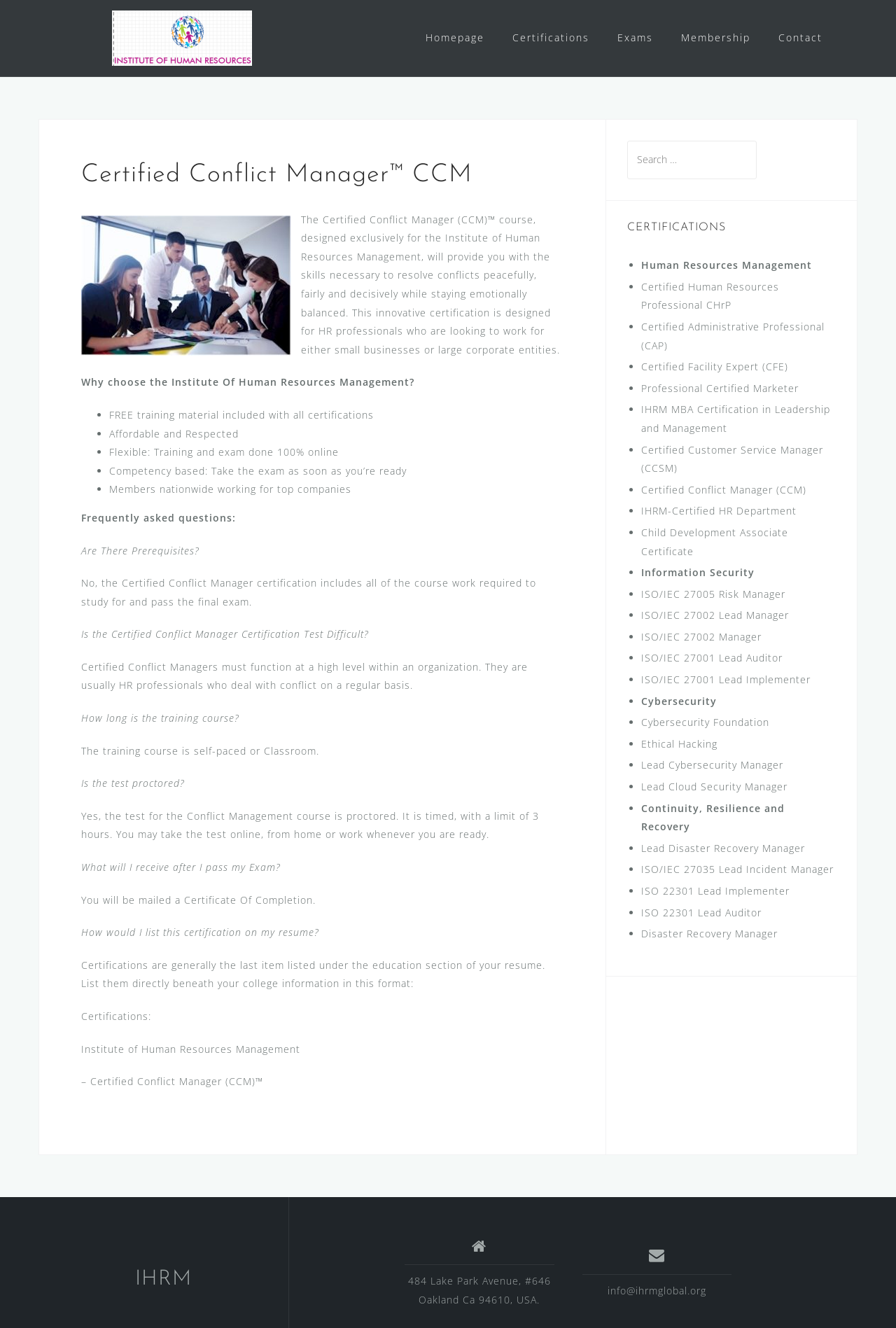Please answer the following question using a single word or phrase: What is the format of the training course?

Self-paced or Classroom